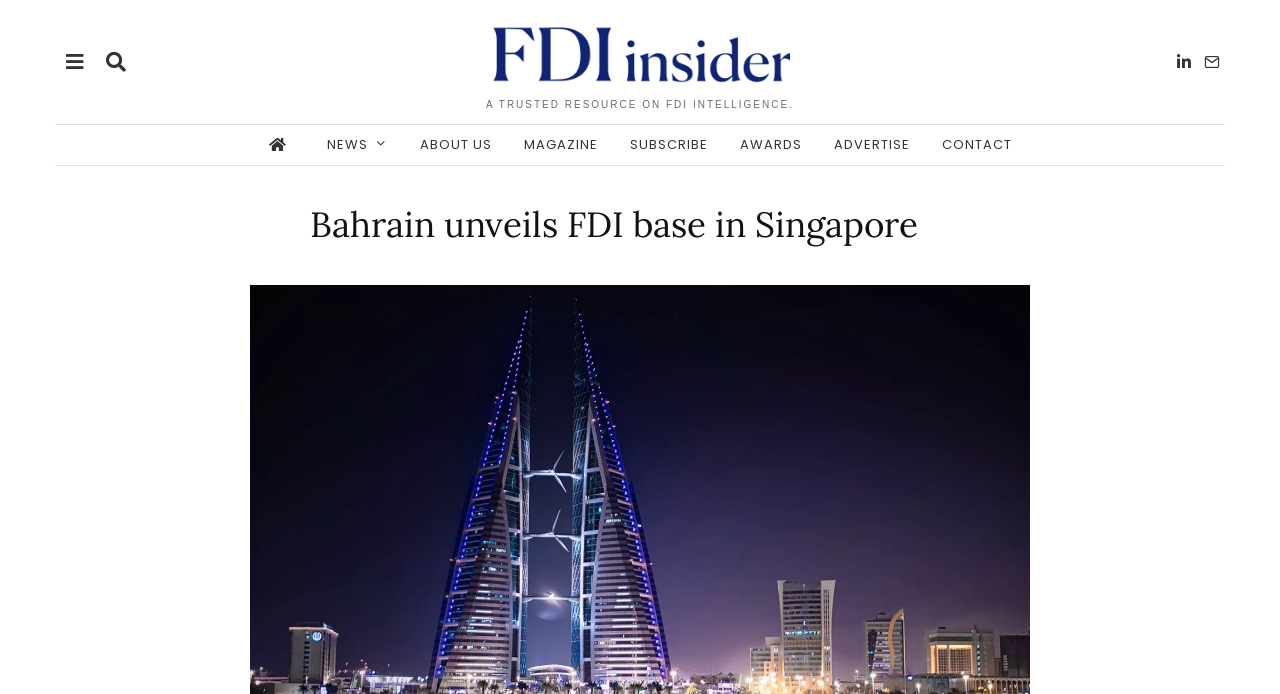Please specify the bounding box coordinates of the clickable region necessary for completing the following instruction: "Click on the NEWS link". The coordinates must consist of four float numbers between 0 and 1, i.e., [left, top, right, bottom].

[0.244, 0.18, 0.314, 0.238]